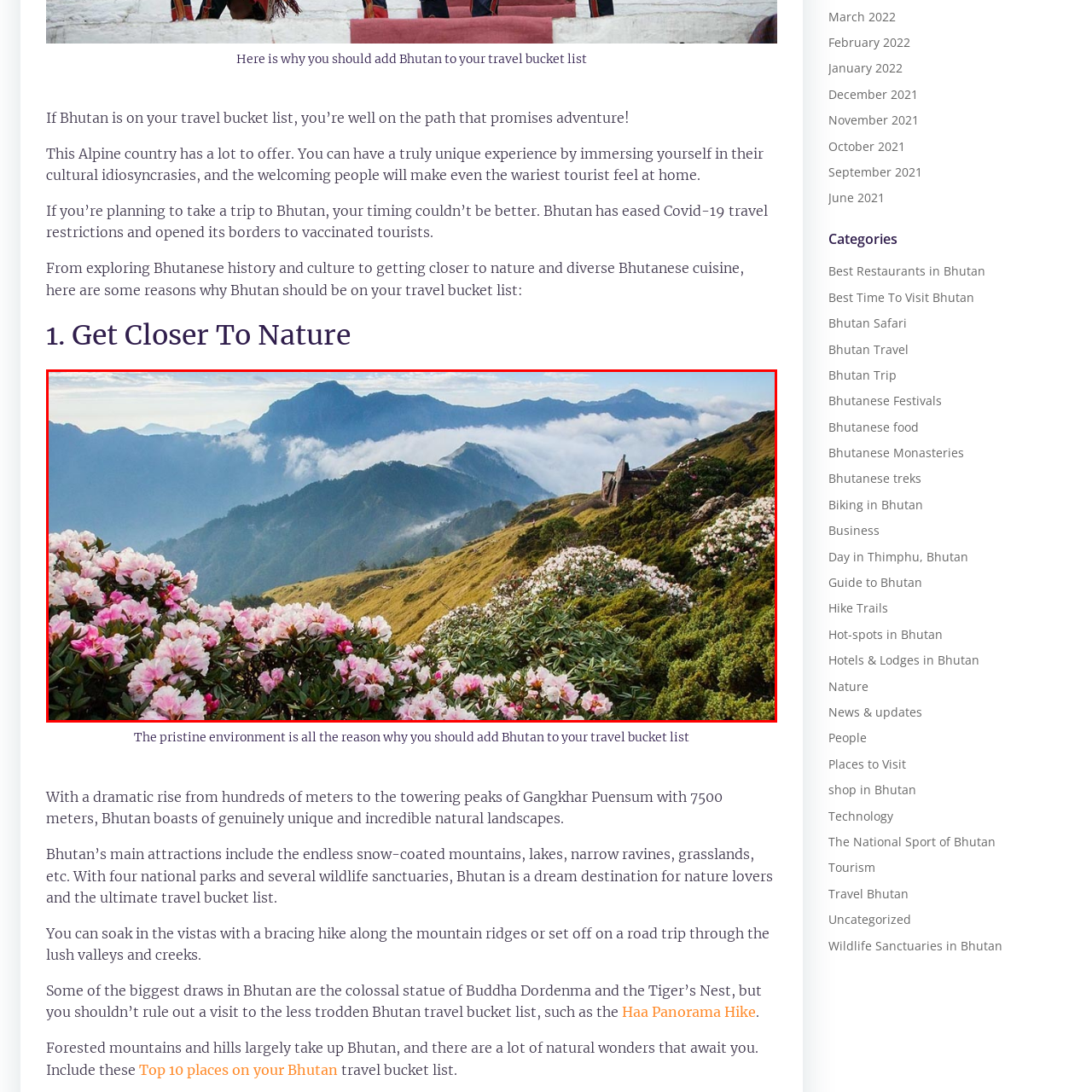Offer a detailed explanation of the scene within the red bounding box.

The image captures a breathtaking view of Bhutan's stunning natural landscape, featuring vibrant pink and white rhododendron flowers in the foreground. These blossoms thrive amidst lush greenery, adding a splash of color to the vibrant scene. In the background, majestic mountains rise majestically, enveloped in soft, wispy clouds that drift lazily across the sky. The interplay of light and shadow highlights the rugged terrain and deep valleys of this alpine region, emphasizing Bhutan’s unique beauty. The scenery not only showcases the country’s rich biodiversity but also evokes a sense of tranquility and adventure, making it clear why Bhutan should be a top destination on any travel bucket list. This picturesque landscape invites visitors to immerse themselves in the serene environment and explore the diverse natural wonders that await in this enchanting country.